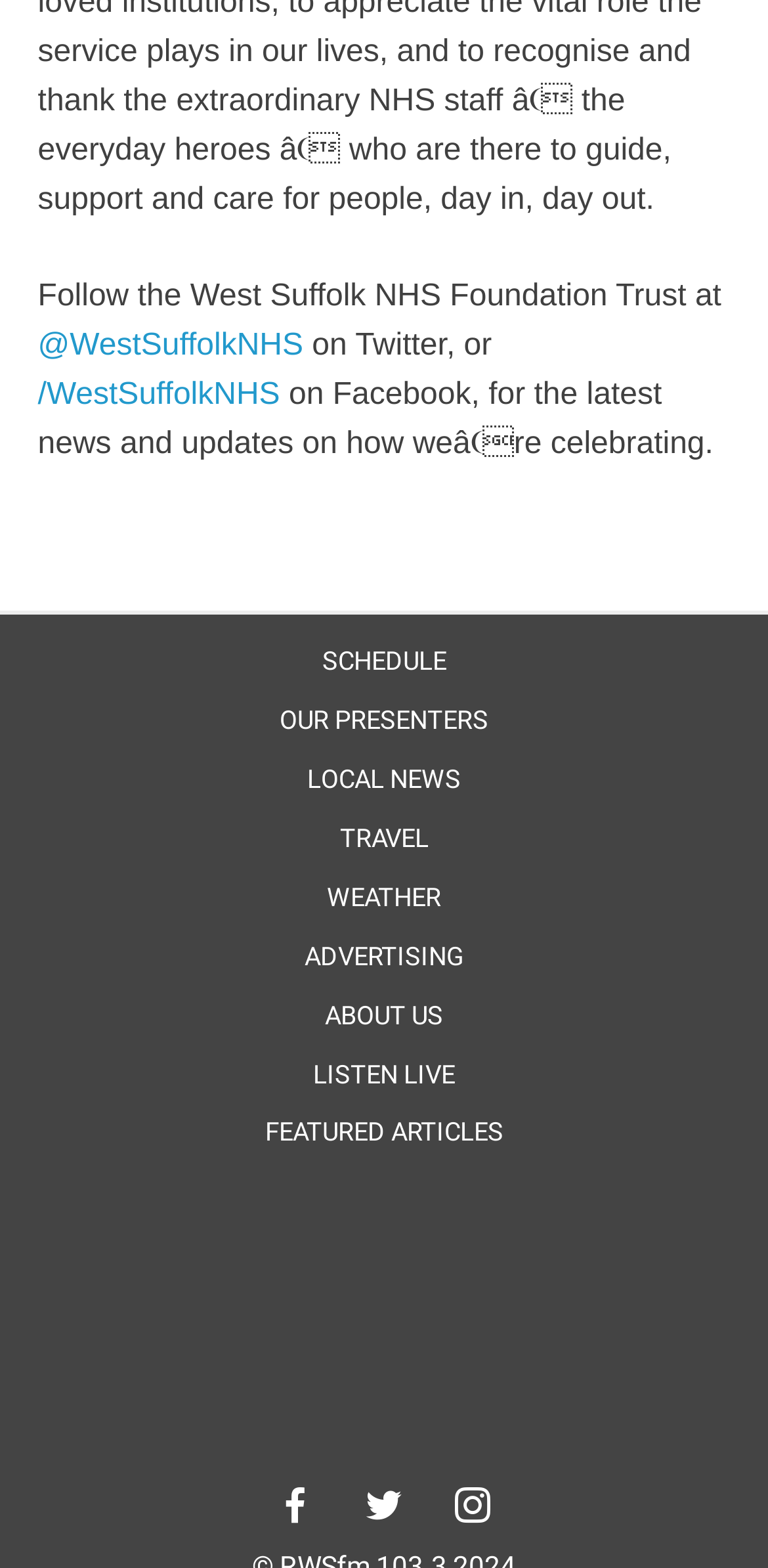How many social media icons are present?
Refer to the image and answer the question using a single word or phrase.

3